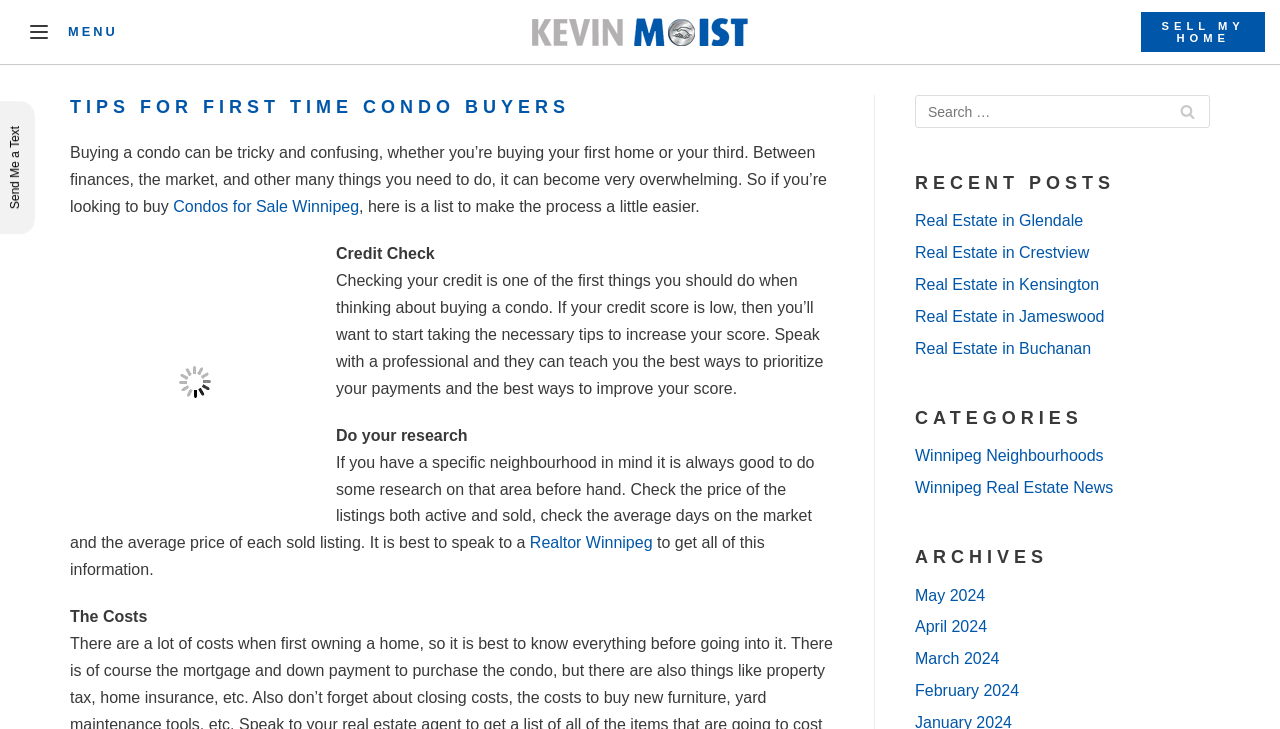Find and generate the main title of the webpage.

TIPS FOR FIRST TIME CONDO BUYERS